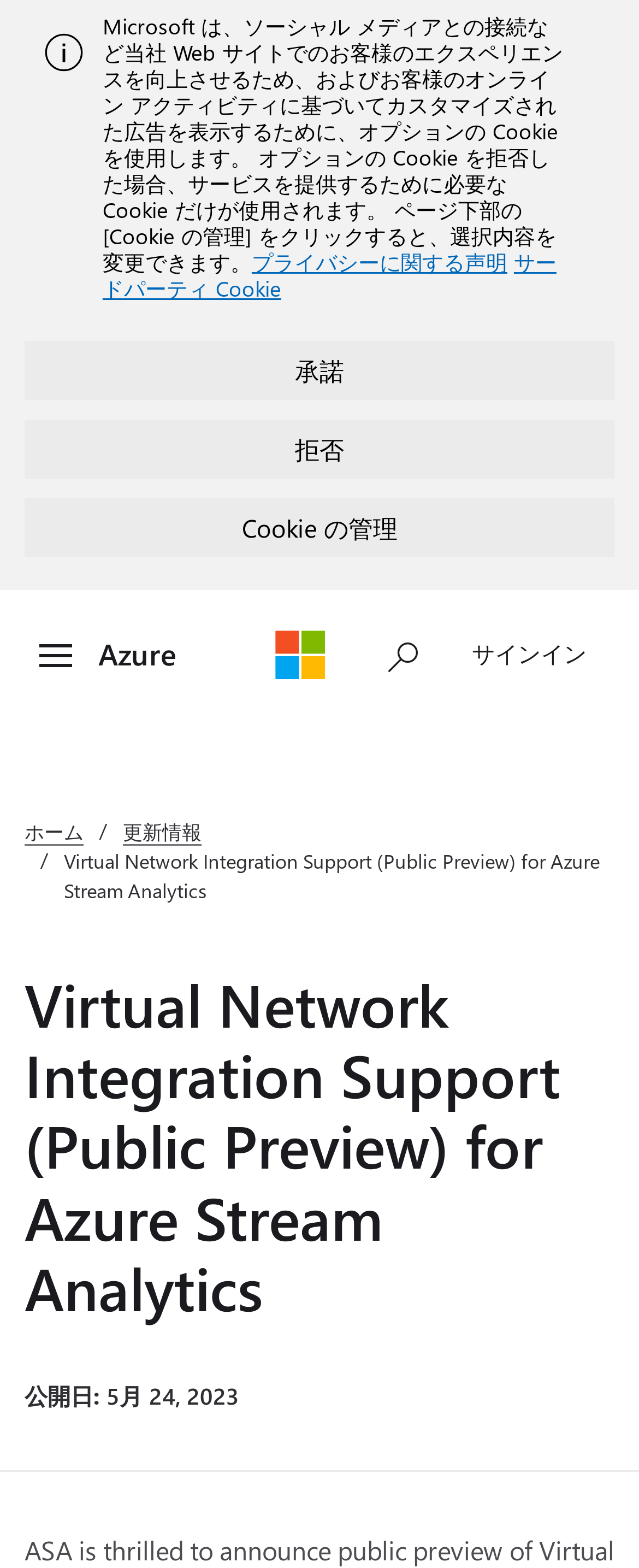How many buttons are there in the cookie management section?
Please interpret the details in the image and answer the question thoroughly.

I counted the buttons in the cookie management section by looking at the elements with type 'button' and found three buttons: '承諾', '拒否', and 'Cookie の管理'.